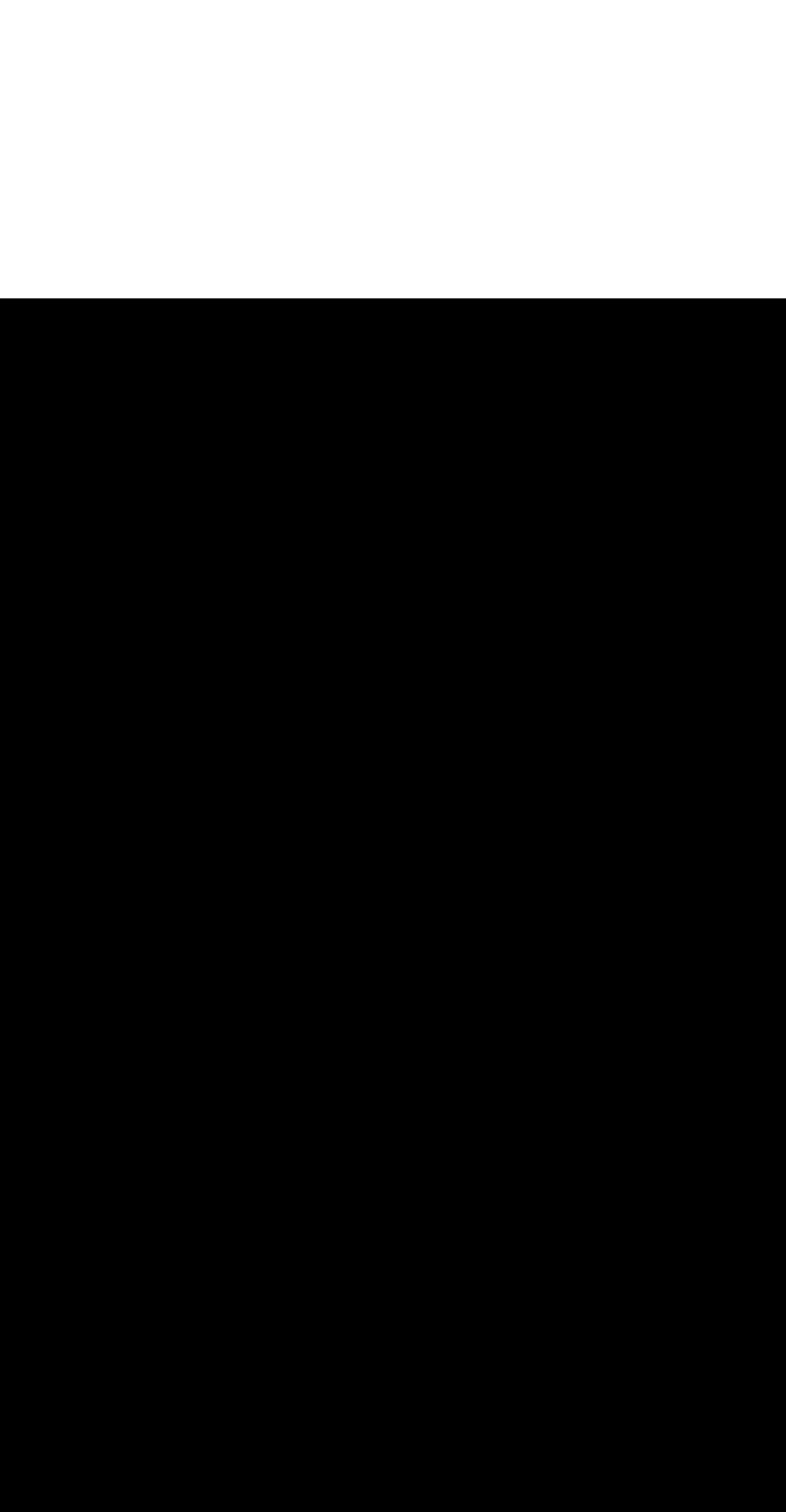Using the elements shown in the image, answer the question comprehensively: How many social media links are there?

I counted the number of link elements at the bottom of the page that contain social media icons, and there are four of them.